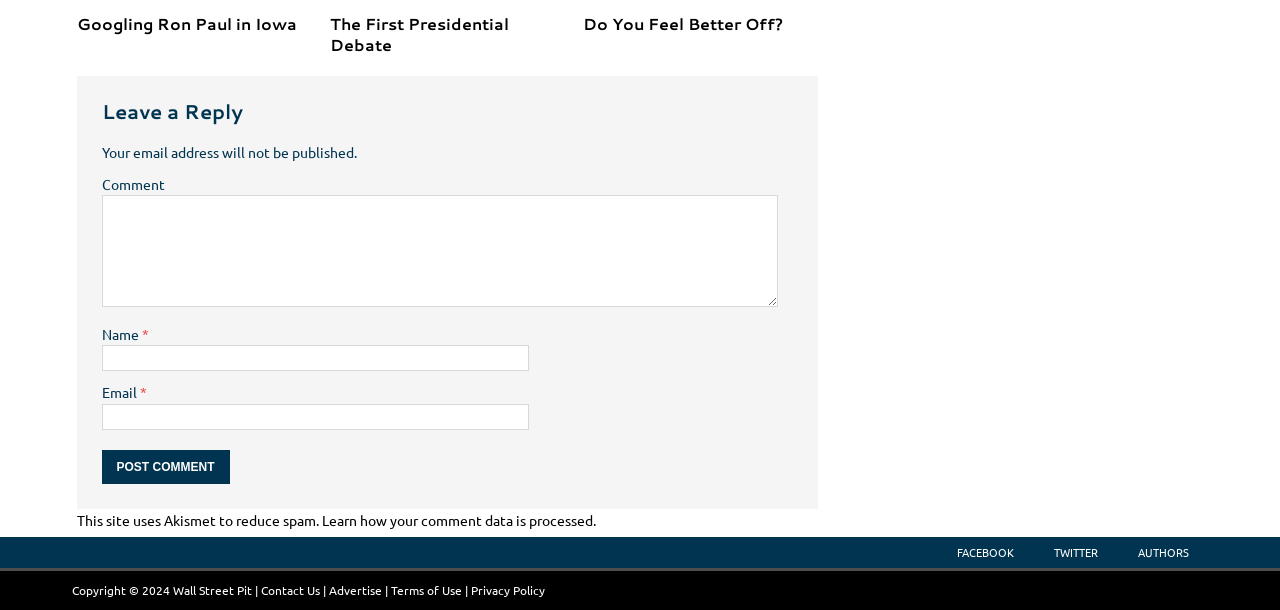Specify the bounding box coordinates of the element's area that should be clicked to execute the given instruction: "Click on the 'Googling Ron Paul in Iowa' link". The coordinates should be four float numbers between 0 and 1, i.e., [left, top, right, bottom].

[0.06, 0.02, 0.232, 0.057]